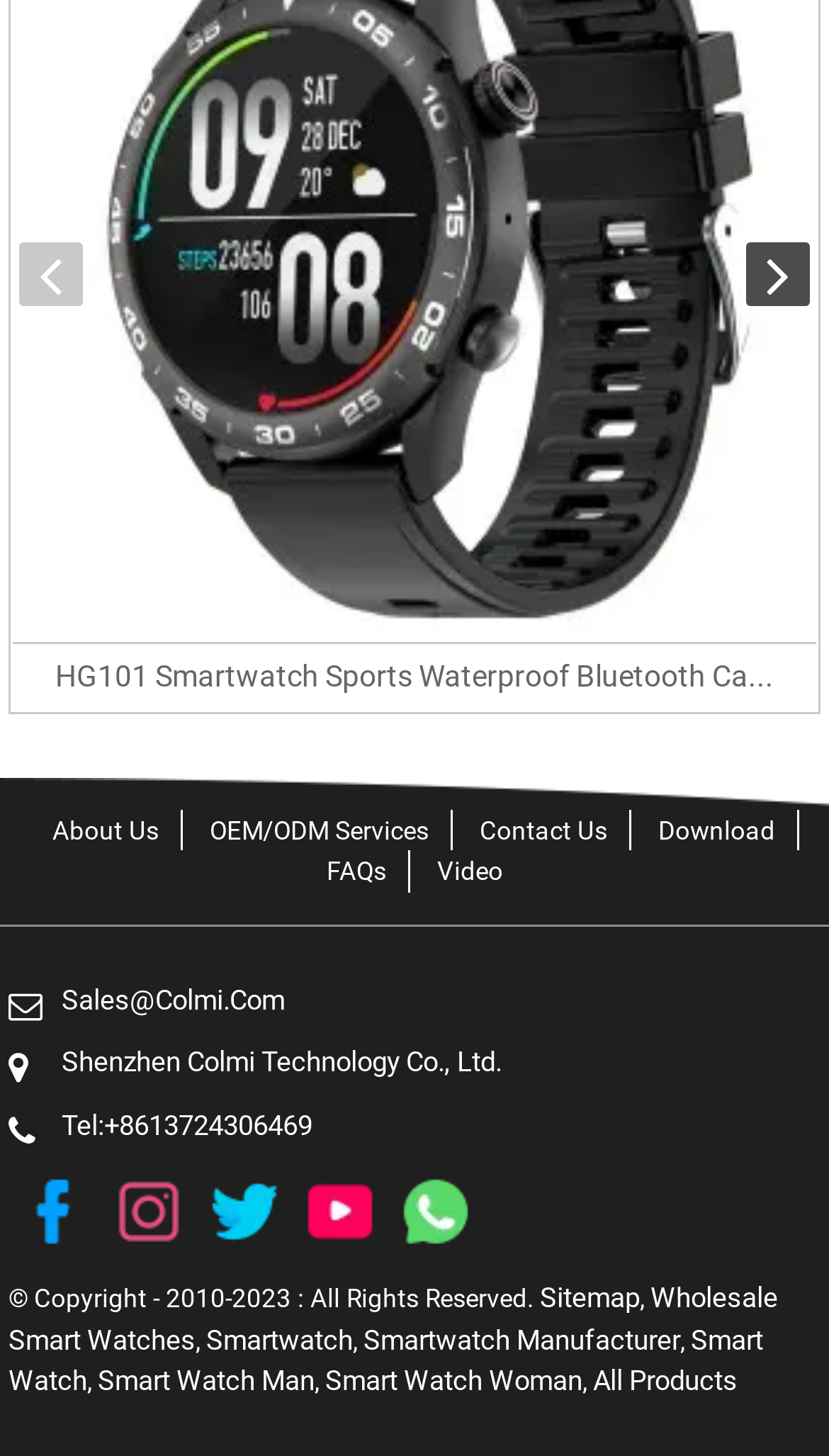Identify the bounding box coordinates of the area you need to click to perform the following instruction: "Learn about NUS".

None